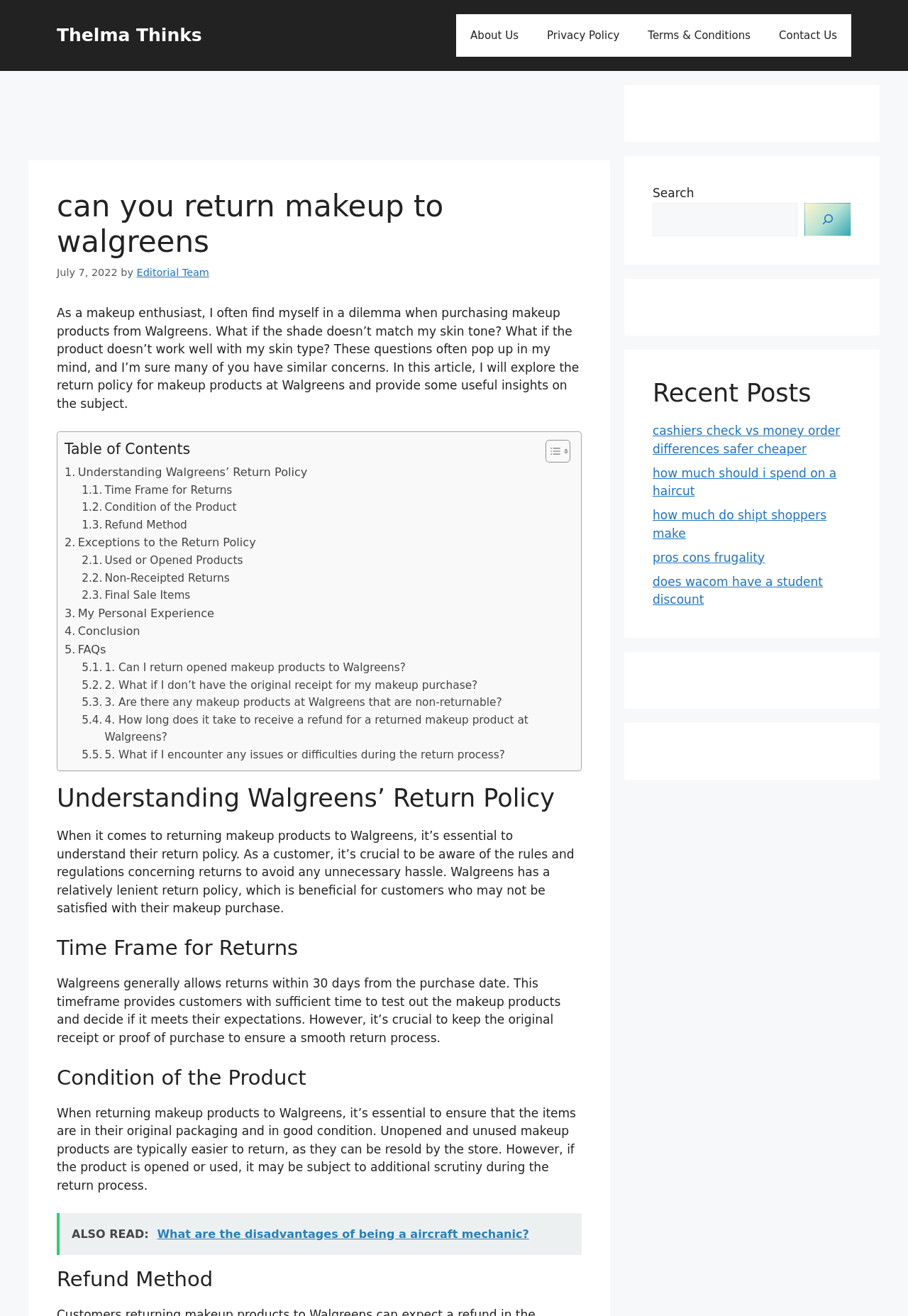Please identify the bounding box coordinates of the clickable area that will fulfill the following instruction: "read the 'Understanding Walgreens’ Return Policy' section". The coordinates should be in the format of four float numbers between 0 and 1, i.e., [left, top, right, bottom].

[0.062, 0.636, 0.641, 0.659]